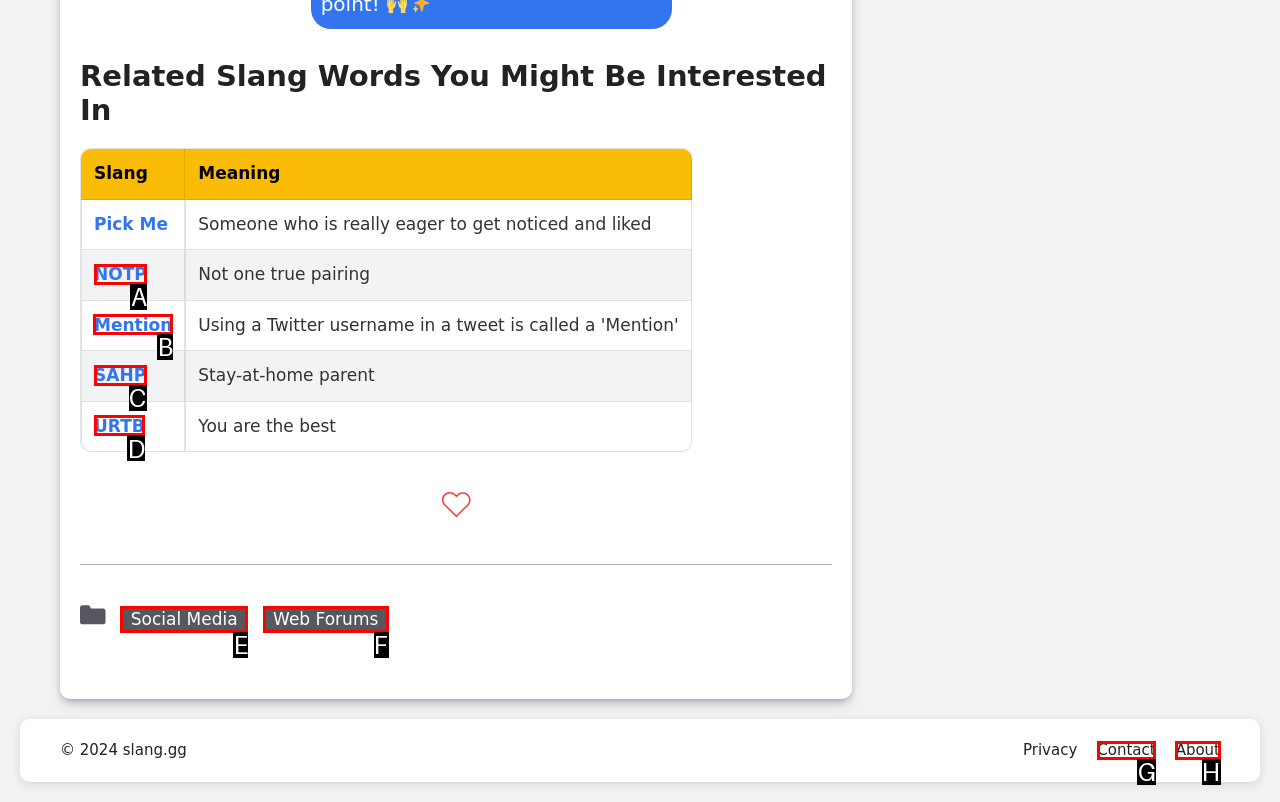Point out the HTML element I should click to achieve the following task: Click on 'Mention' to view its meaning Provide the letter of the selected option from the choices.

B